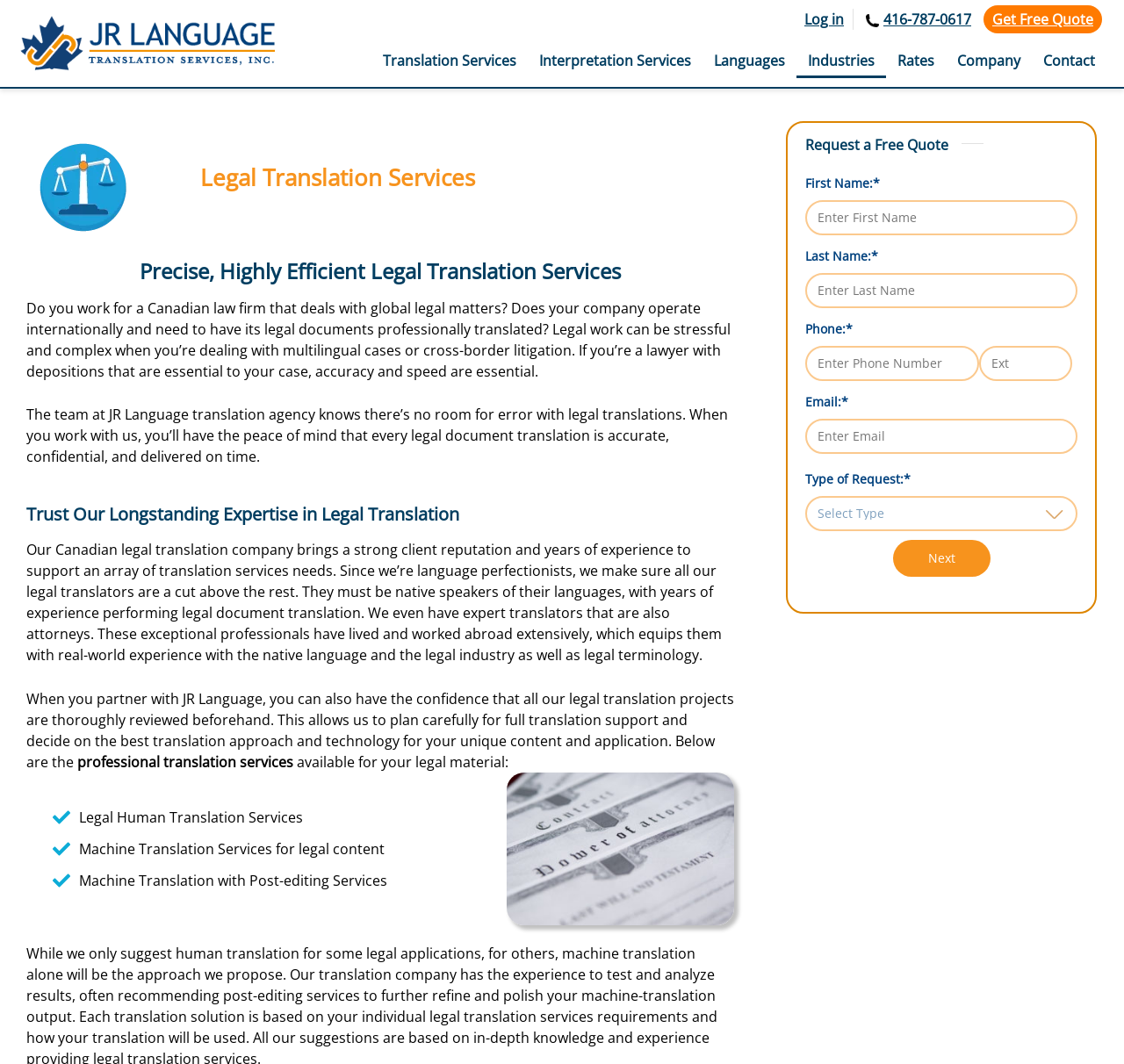What type of translation services are offered?
Answer with a single word or phrase, using the screenshot for reference.

Legal translation services